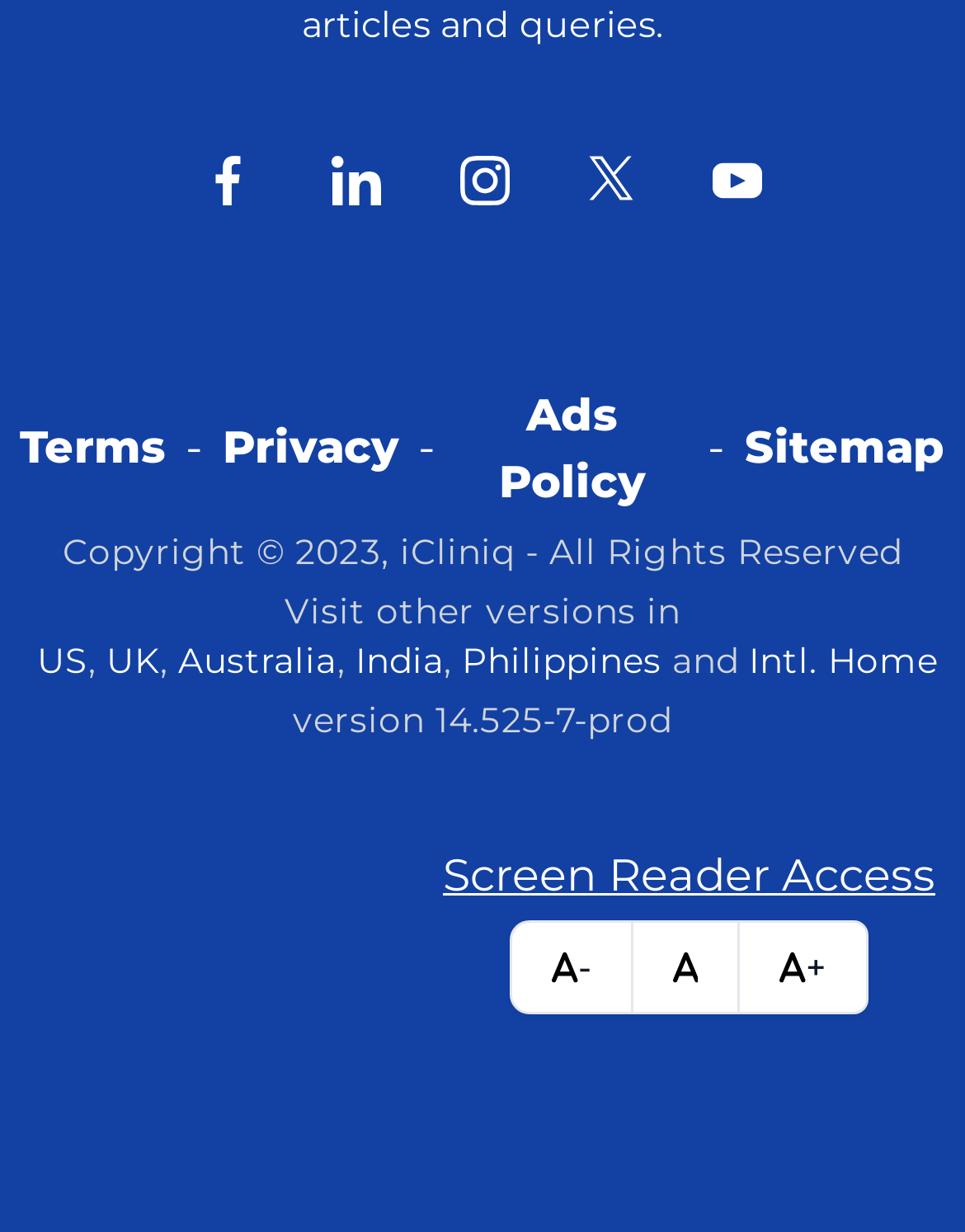Kindly respond to the following question with a single word or a brief phrase: 
How many country versions are available?

5